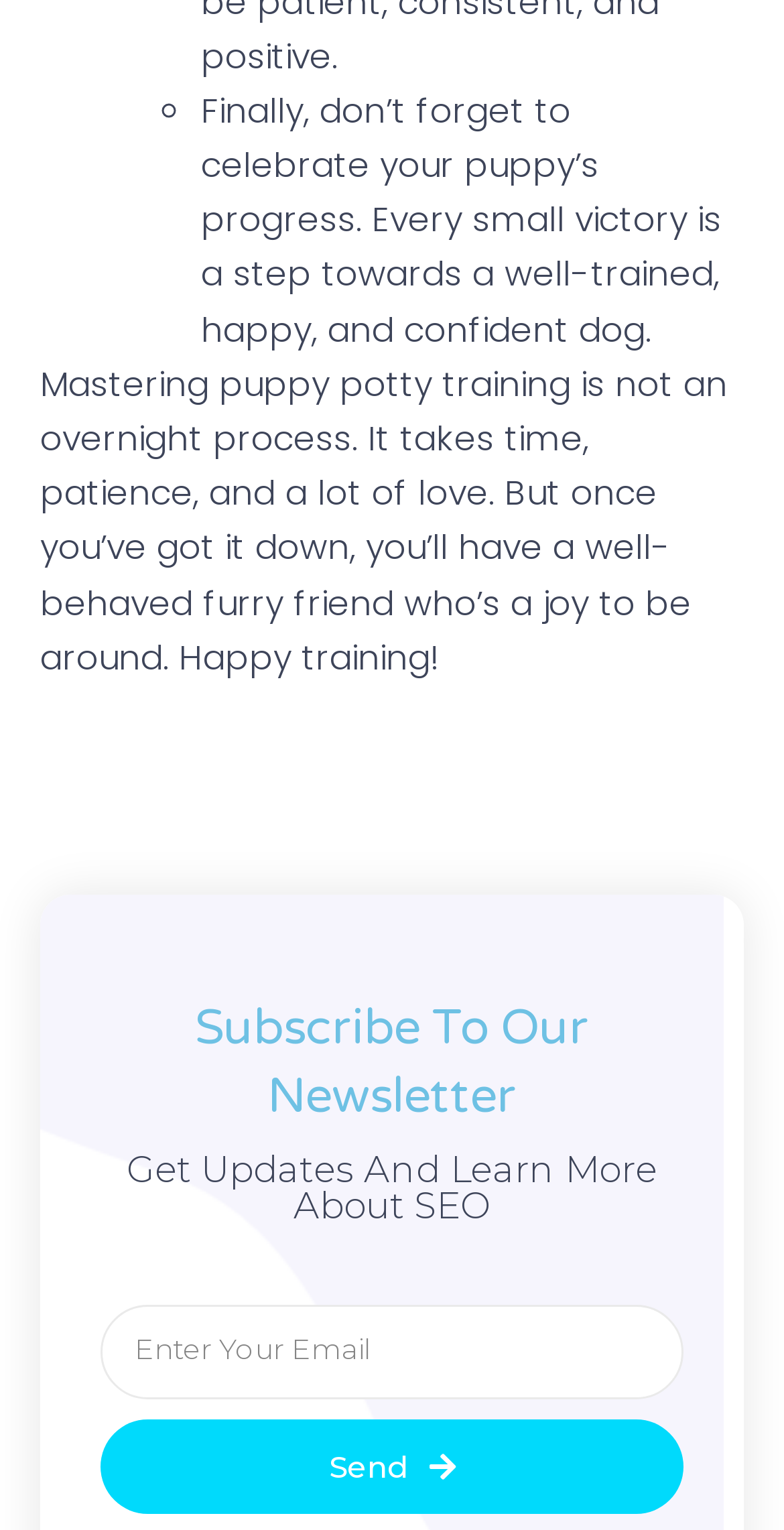How many headings are on the webpage?
Using the image as a reference, answer the question with a short word or phrase.

2